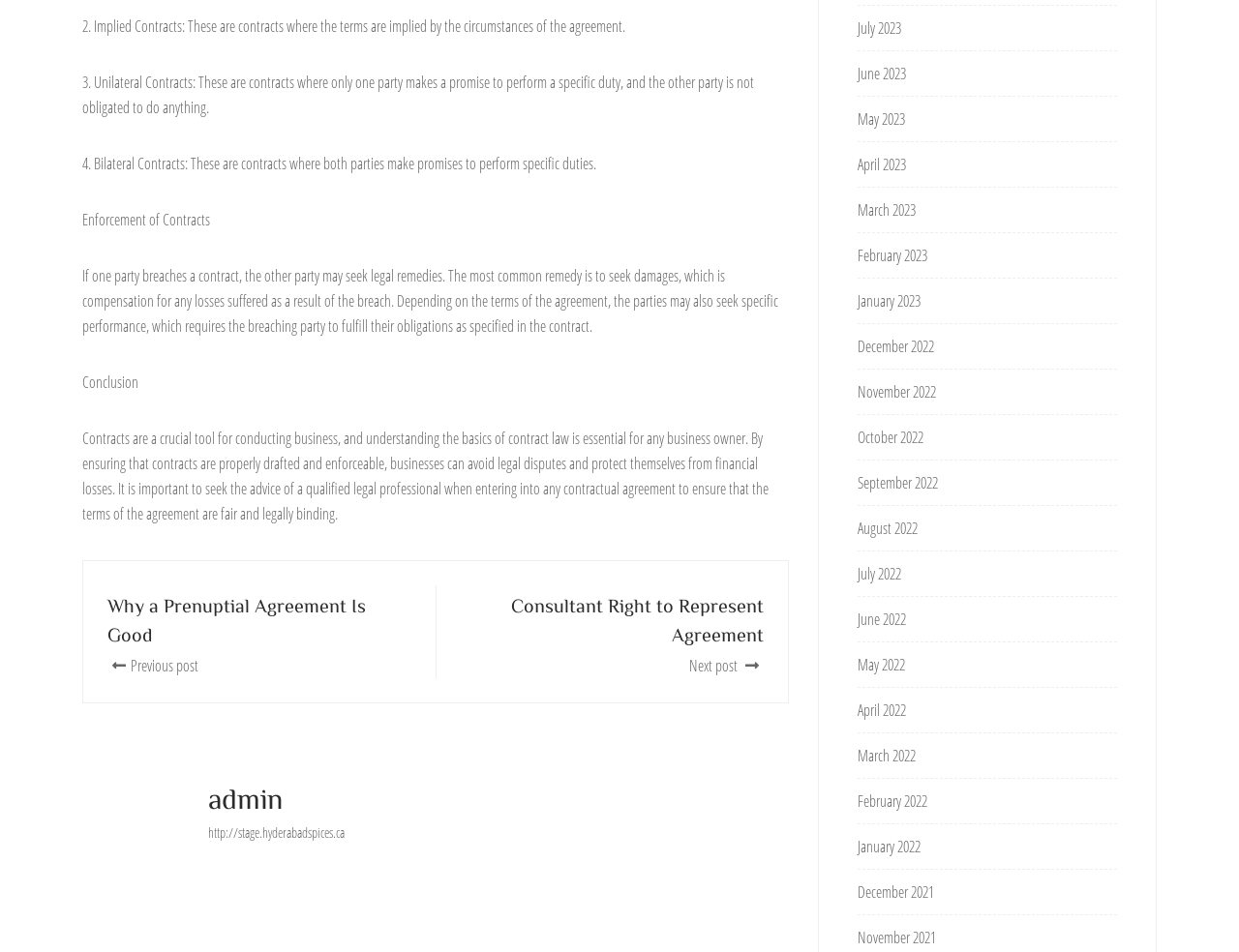Please identify the bounding box coordinates of the element's region that needs to be clicked to fulfill the following instruction: "Visit 'http://stage.hyderabadspices.ca'". The bounding box coordinates should consist of four float numbers between 0 and 1, i.e., [left, top, right, bottom].

[0.168, 0.865, 0.278, 0.884]